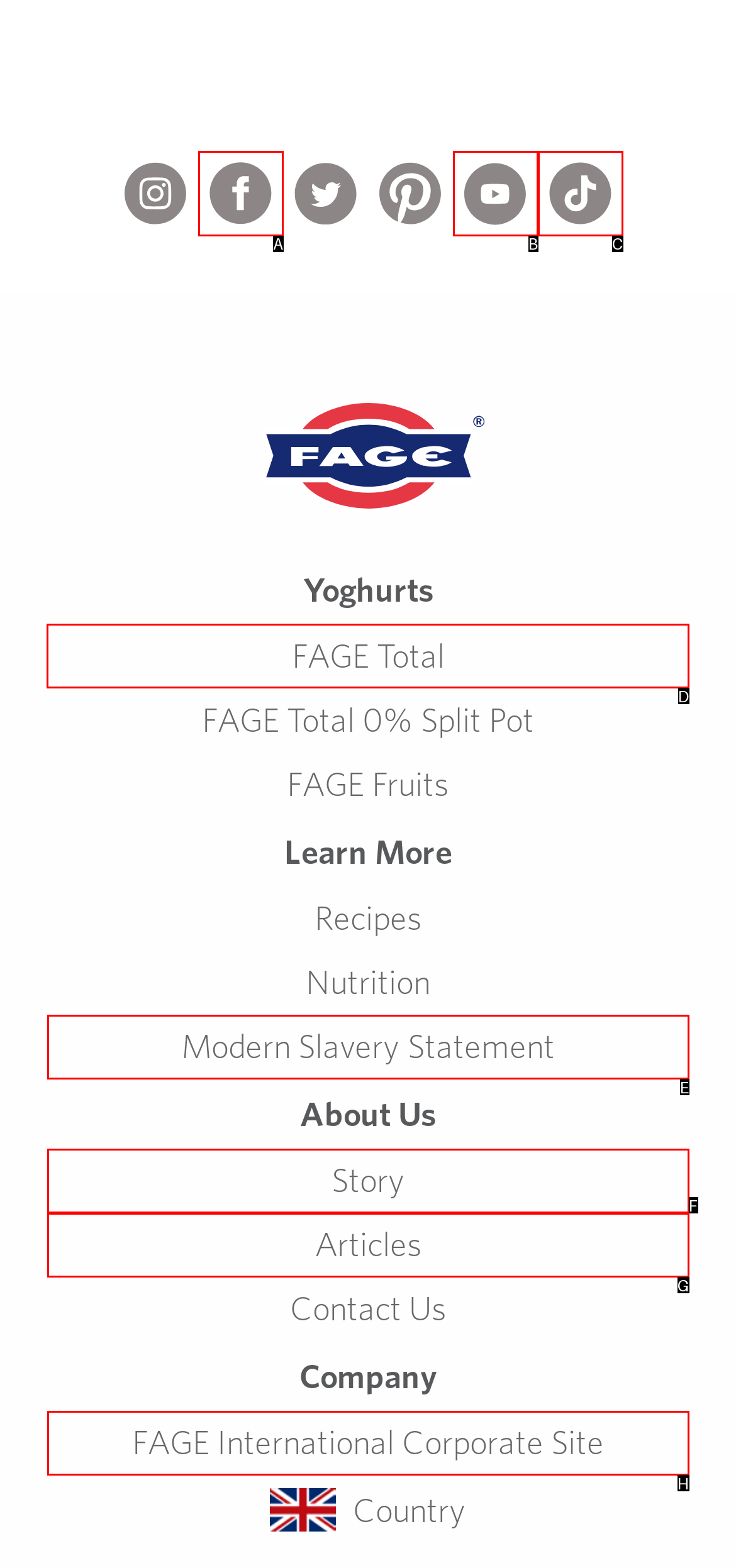From the given options, tell me which letter should be clicked to complete this task: Learn about FAGE Total
Answer with the letter only.

D